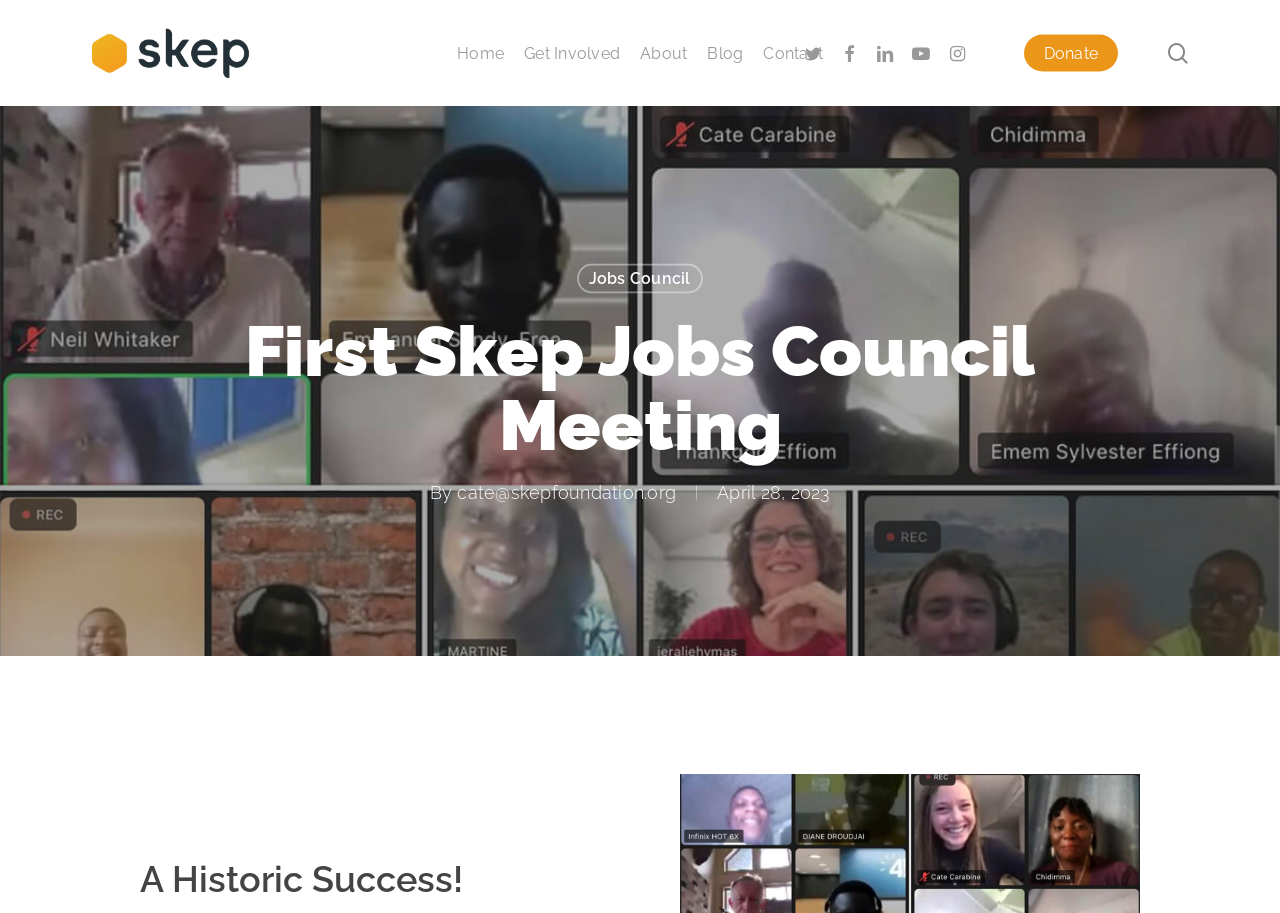What is the name of the foundation?
Based on the image, provide a one-word or brief-phrase response.

Skep Foundation